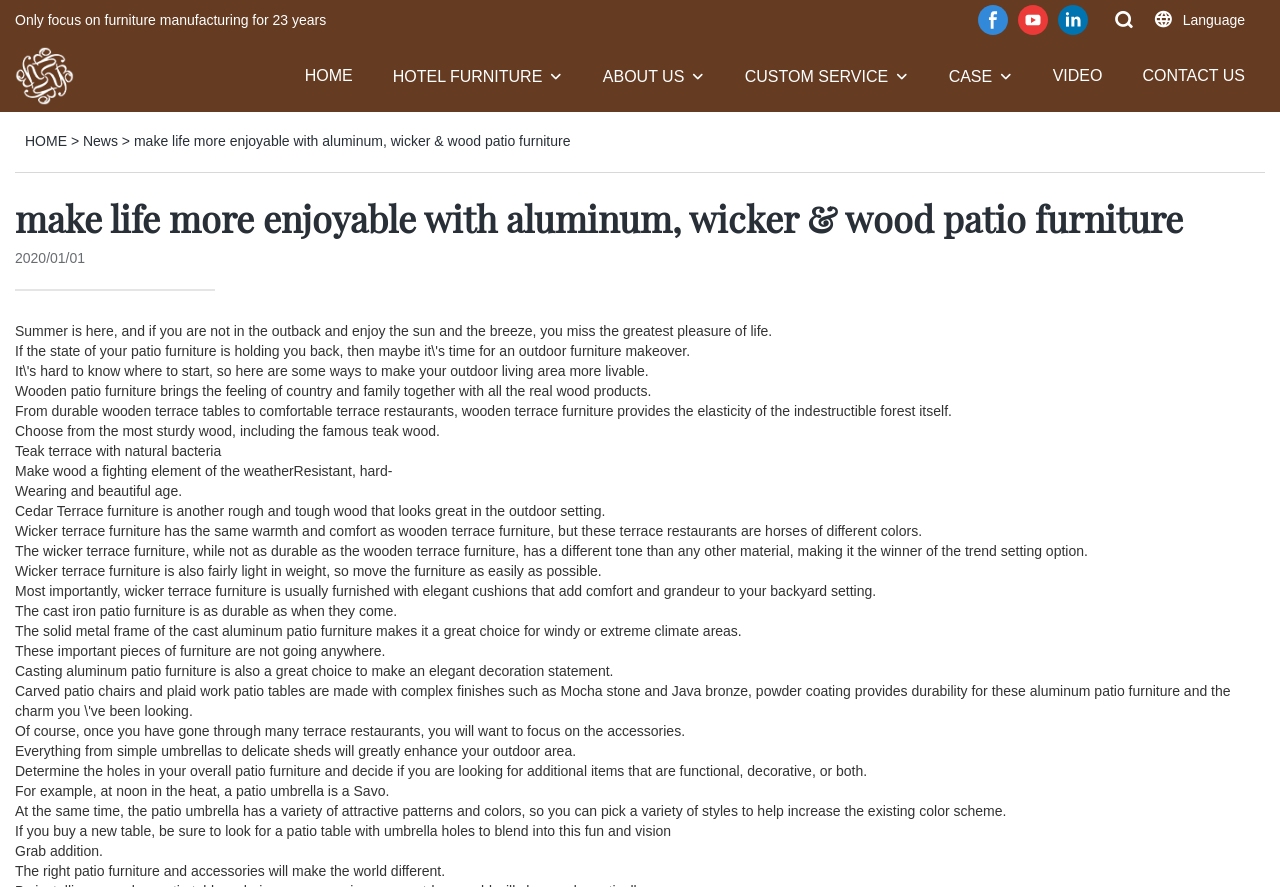Specify the bounding box coordinates of the area to click in order to execute this command: 'Visit related sites'. The coordinates should consist of four float numbers ranging from 0 to 1, and should be formatted as [left, top, right, bottom].

None